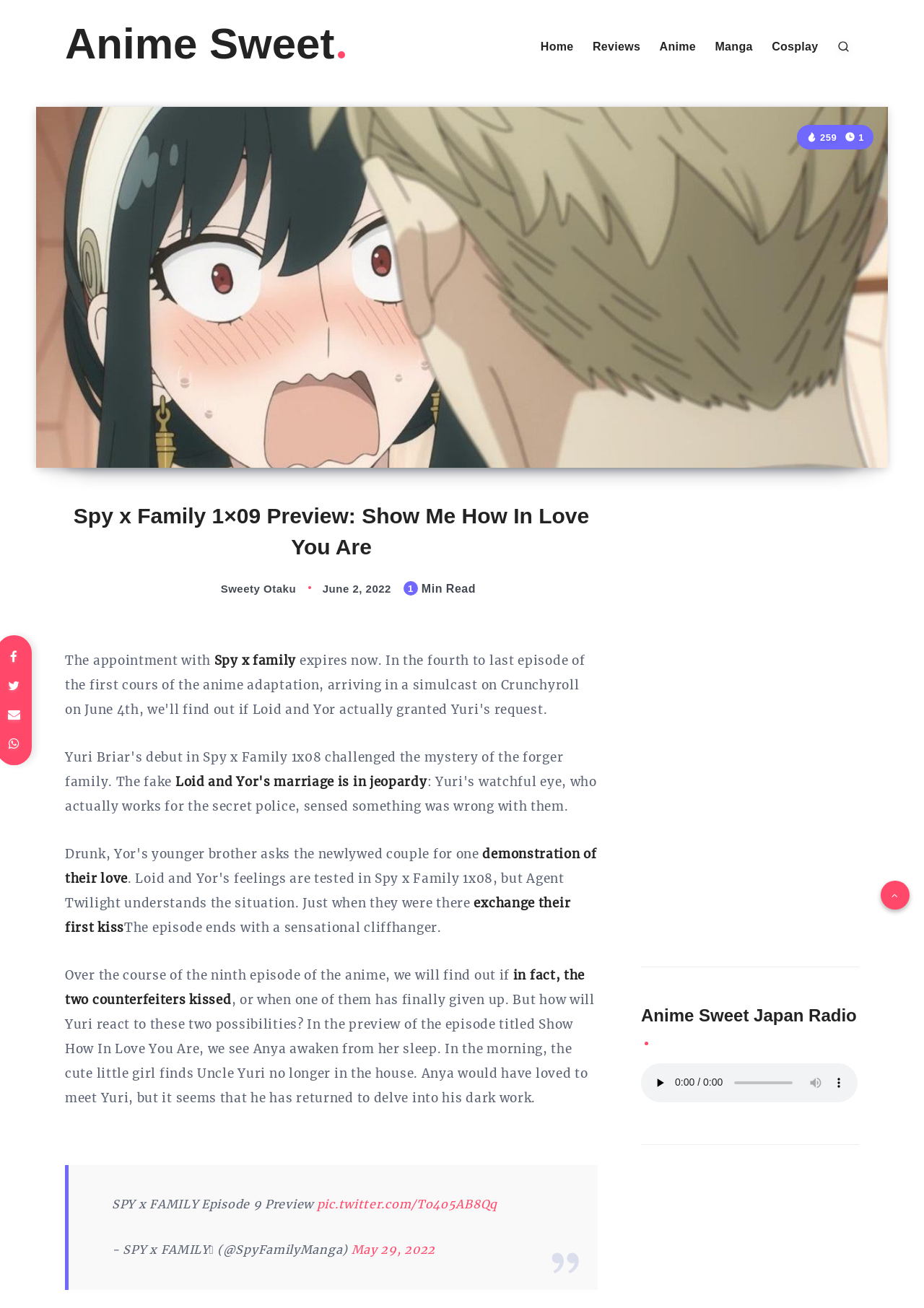Please locate the bounding box coordinates of the region I need to click to follow this instruction: "Click on the 'Anime Sweet' link".

[0.07, 0.014, 0.378, 0.054]